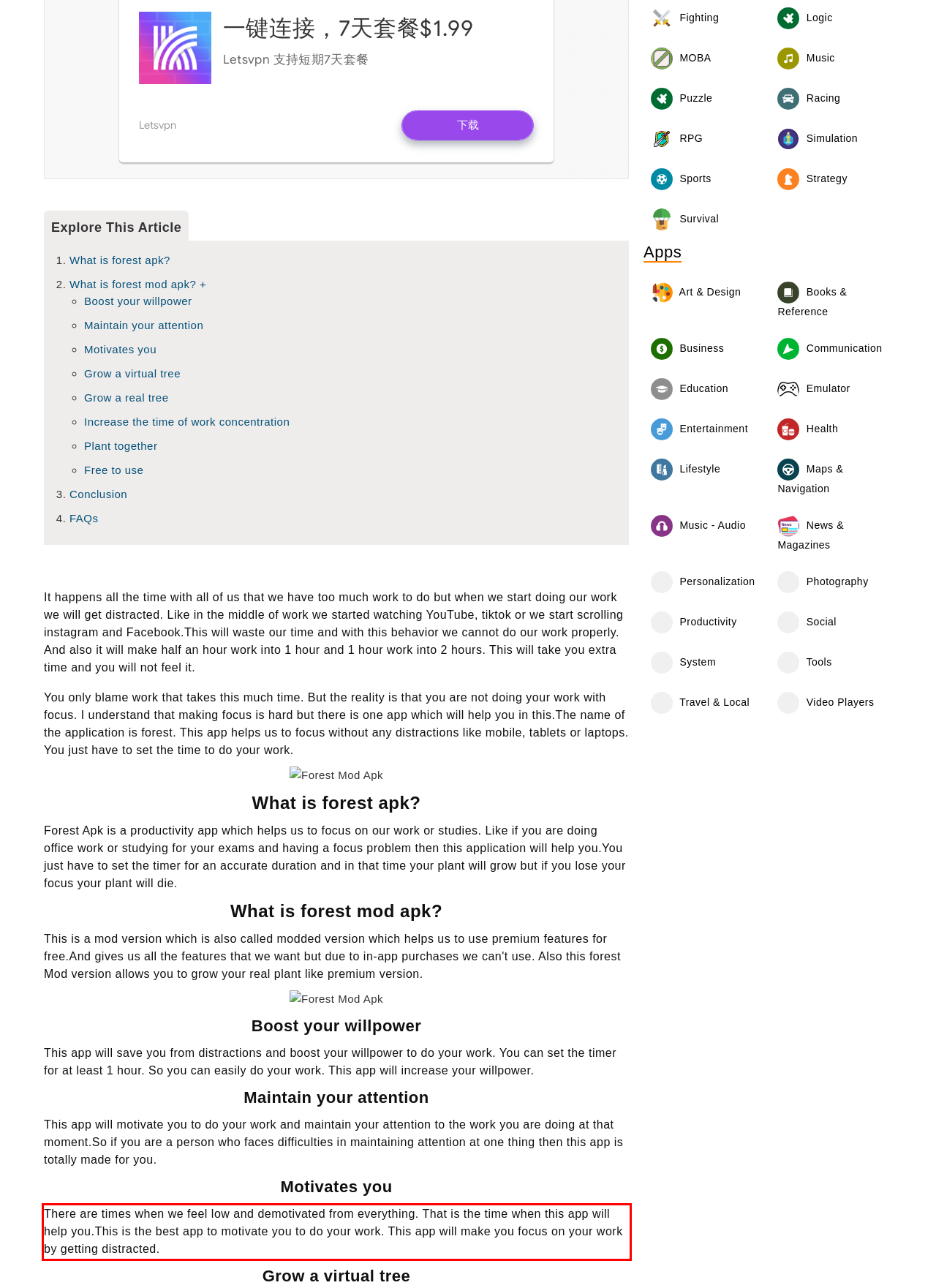Given a webpage screenshot, identify the text inside the red bounding box using OCR and extract it.

There are times when we feel low and demotivated from everything. That is the time when this app will help you.This is the best app to motivate you to do your work. This app will make you focus on your work by getting distracted.